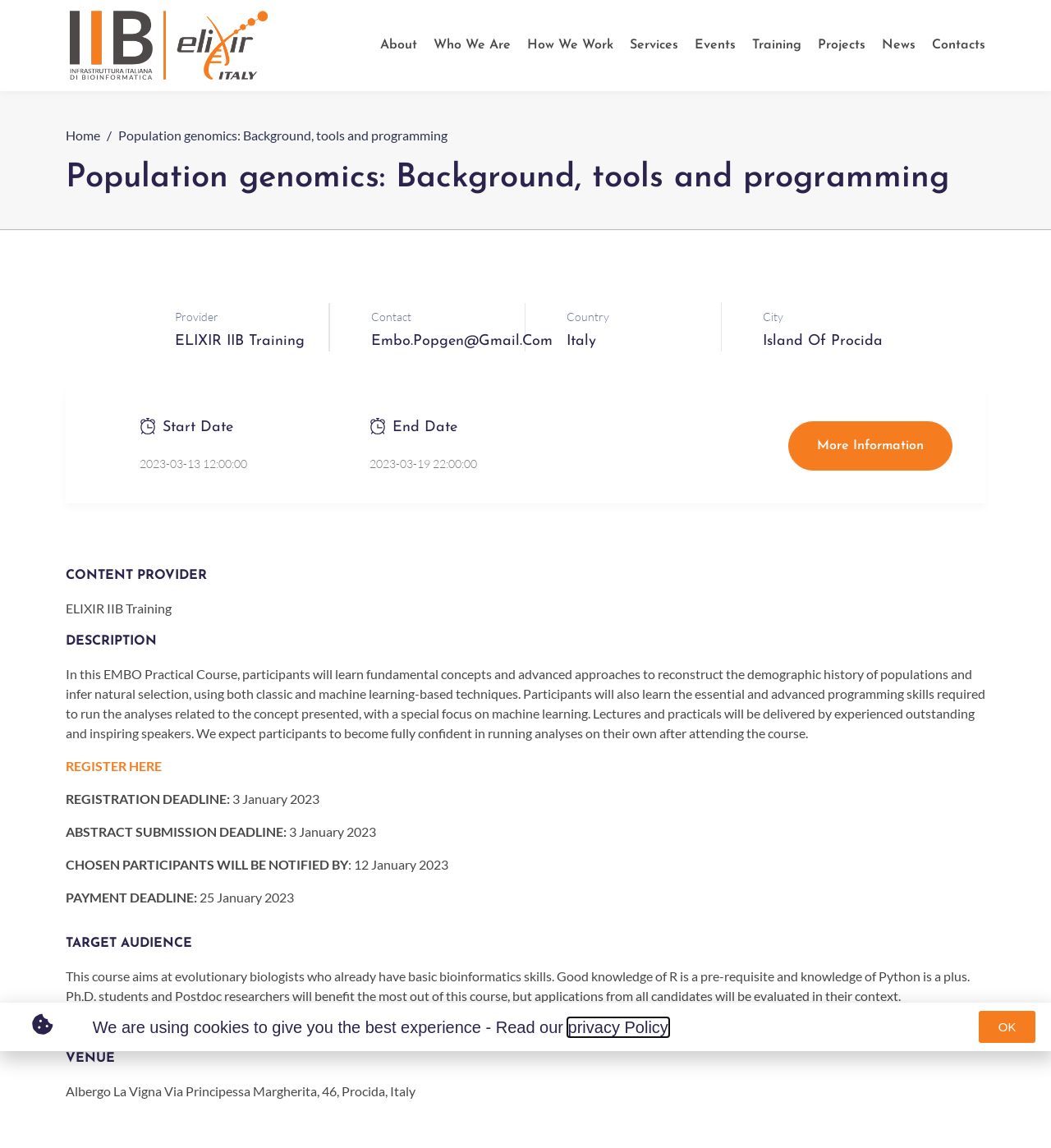Please specify the bounding box coordinates of the element that should be clicked to execute the given instruction: 'Export to RefWorks'. Ensure the coordinates are four float numbers between 0 and 1, expressed as [left, top, right, bottom].

None